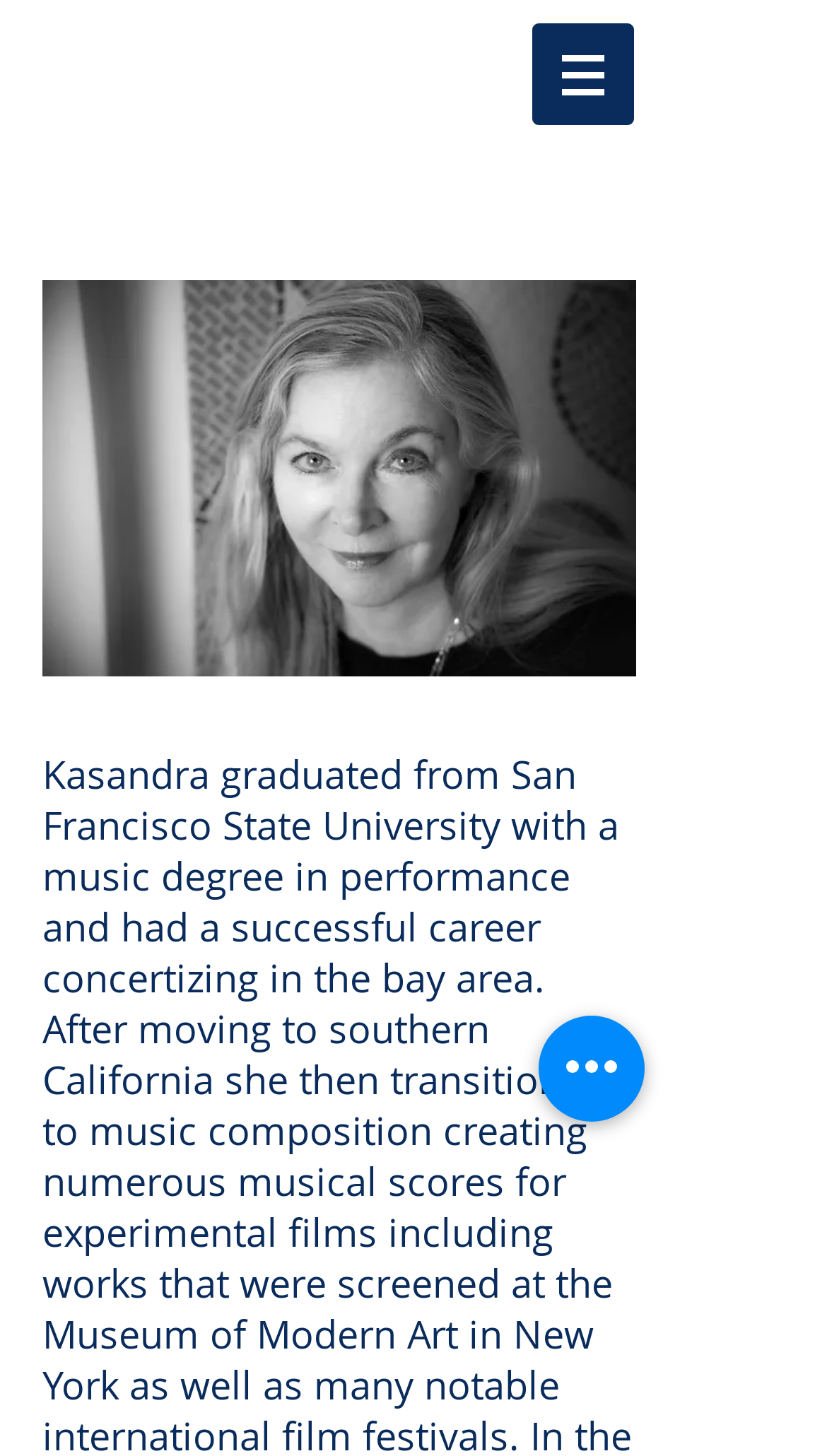Locate the bounding box of the UI element with the following description: "aria-label="Quick actions"".

[0.651, 0.698, 0.779, 0.77]